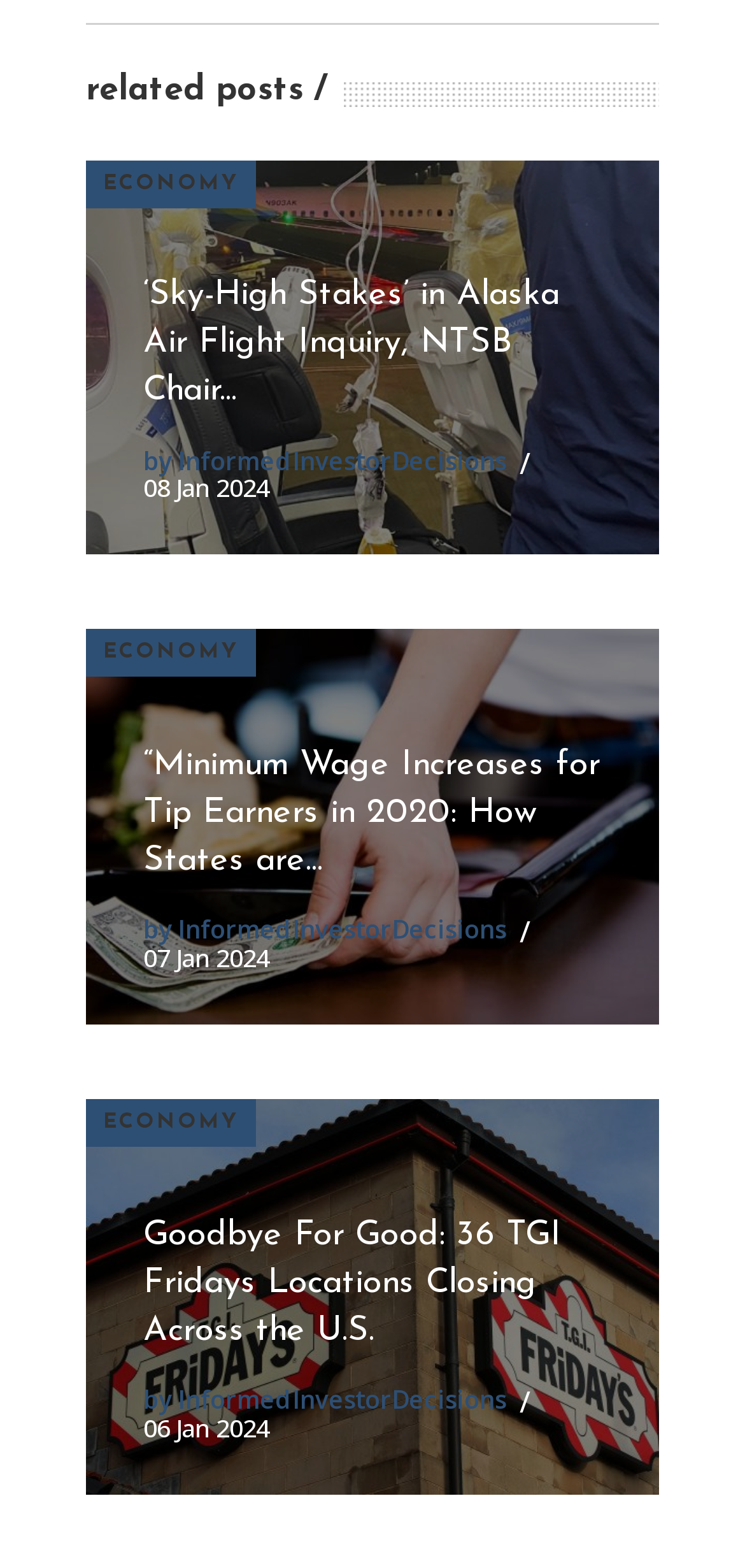How many links are there under each article?
Give a single word or phrase answer based on the content of the image.

3